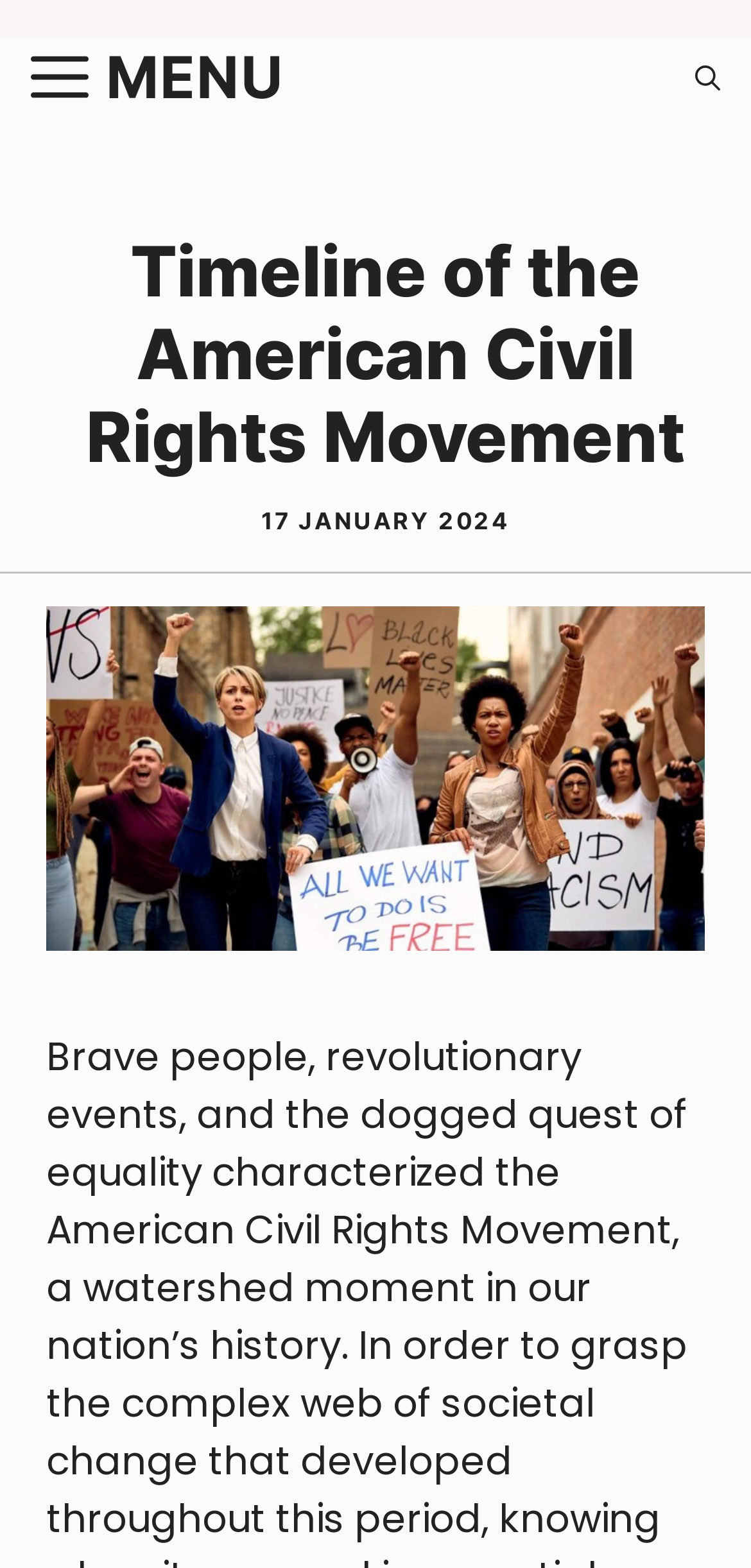Find the bounding box coordinates for the UI element that matches this description: "Menu".

[0.041, 0.025, 0.379, 0.074]